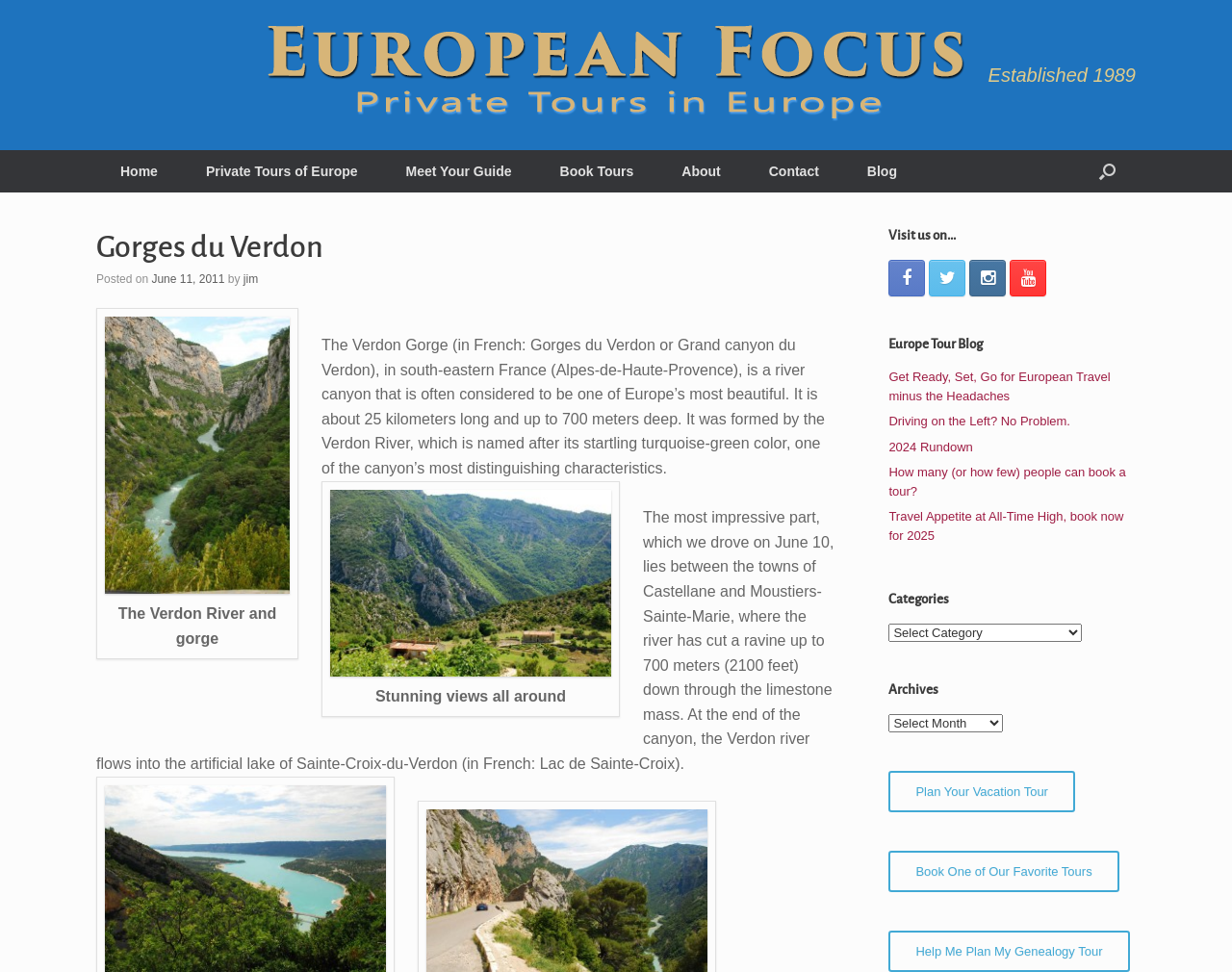What is the depth of the Verdon Gorge in meters?
Relying on the image, give a concise answer in one word or a brief phrase.

700 meters